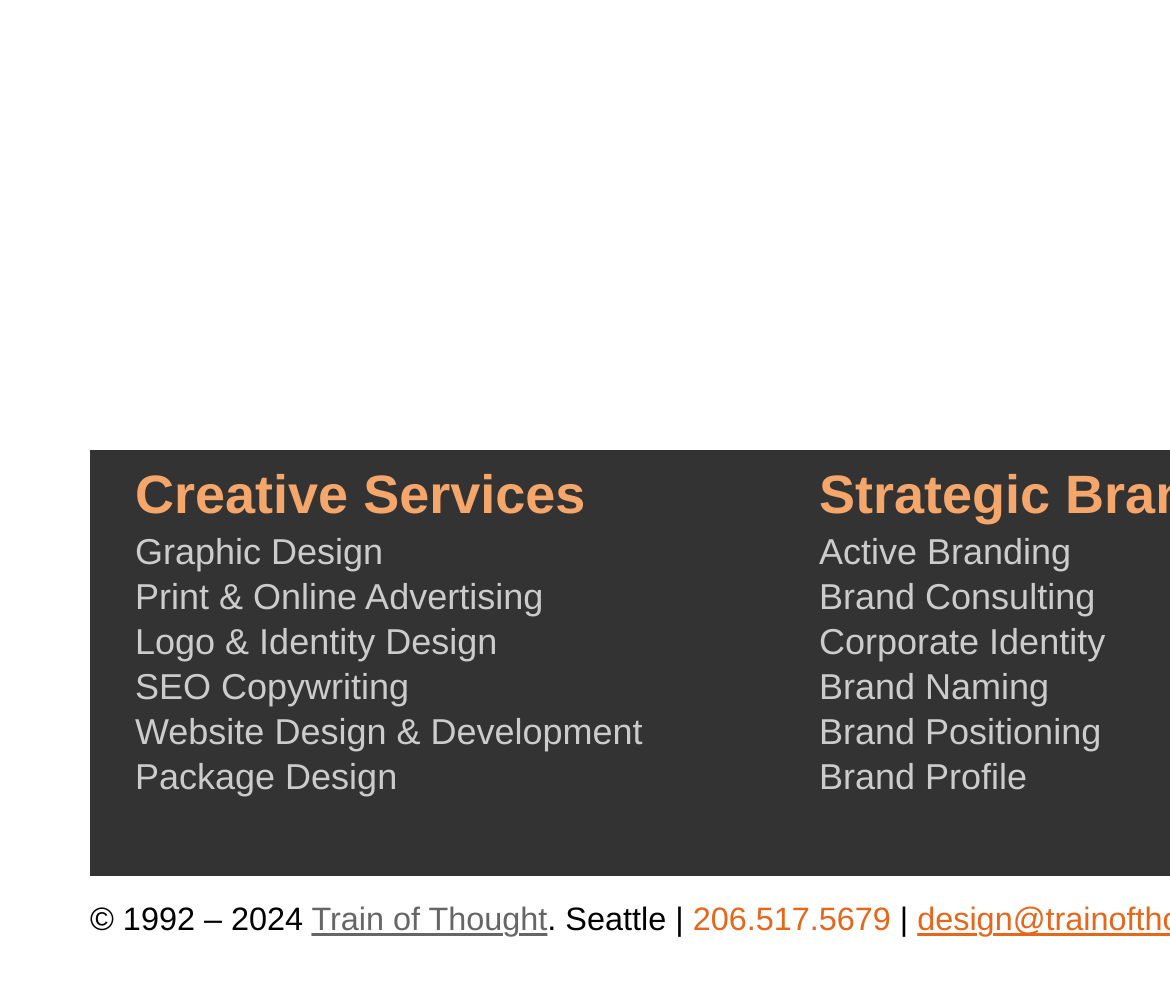From the given element description: "Brand Consulting", find the bounding box for the UI element. Provide the coordinates as four float numbers between 0 and 1, in the order [left, top, right, bottom].

[0.7, 0.583, 0.936, 0.625]